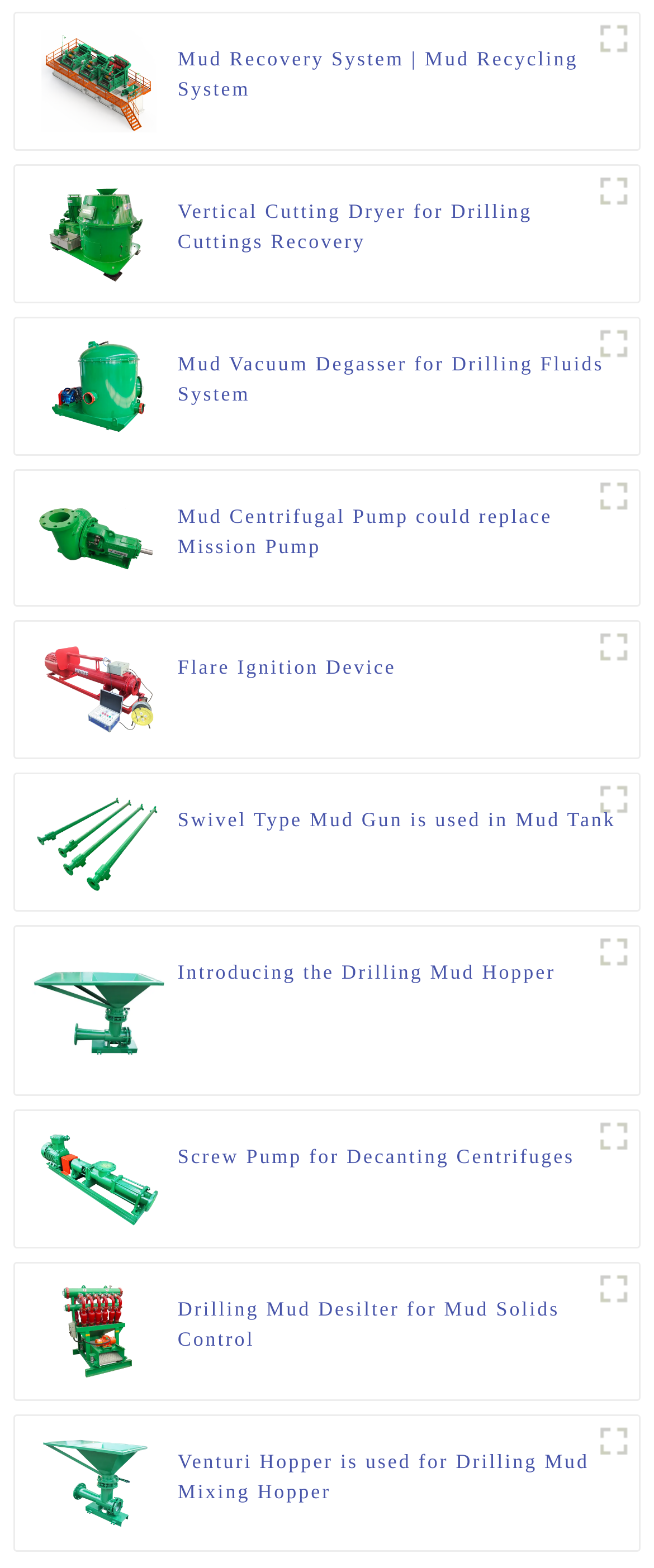Determine the bounding box coordinates of the section I need to click to execute the following instruction: "Discover Flare Ignition Device". Provide the coordinates as four float numbers between 0 and 1, i.e., [left, top, right, bottom].

[0.272, 0.416, 0.606, 0.455]